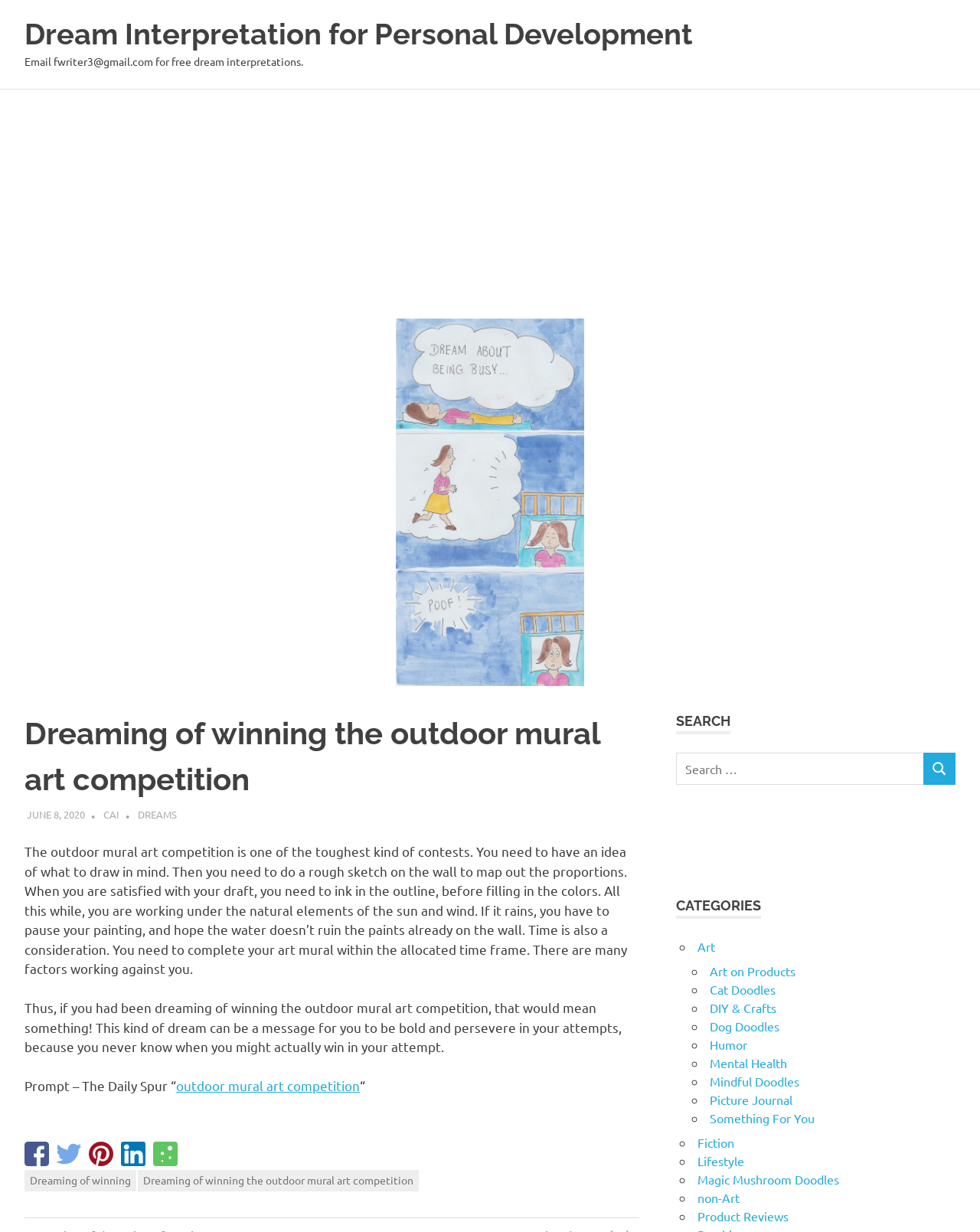Answer the question using only a single word or phrase: 
What is the author's email address?

fwriter3@gmail.com